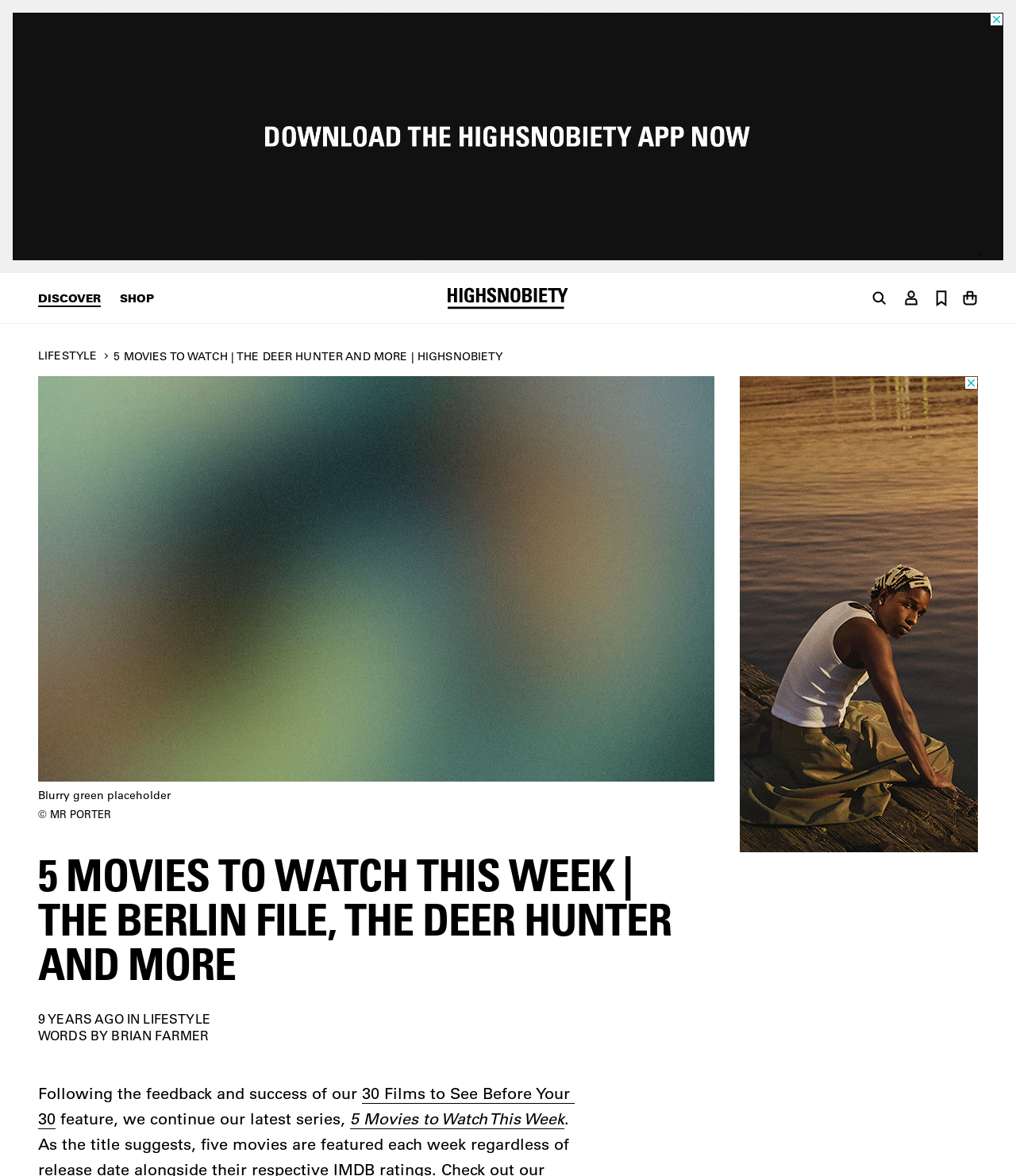Pinpoint the bounding box coordinates of the element to be clicked to execute the instruction: "Go to search".

[0.858, 0.247, 0.873, 0.261]